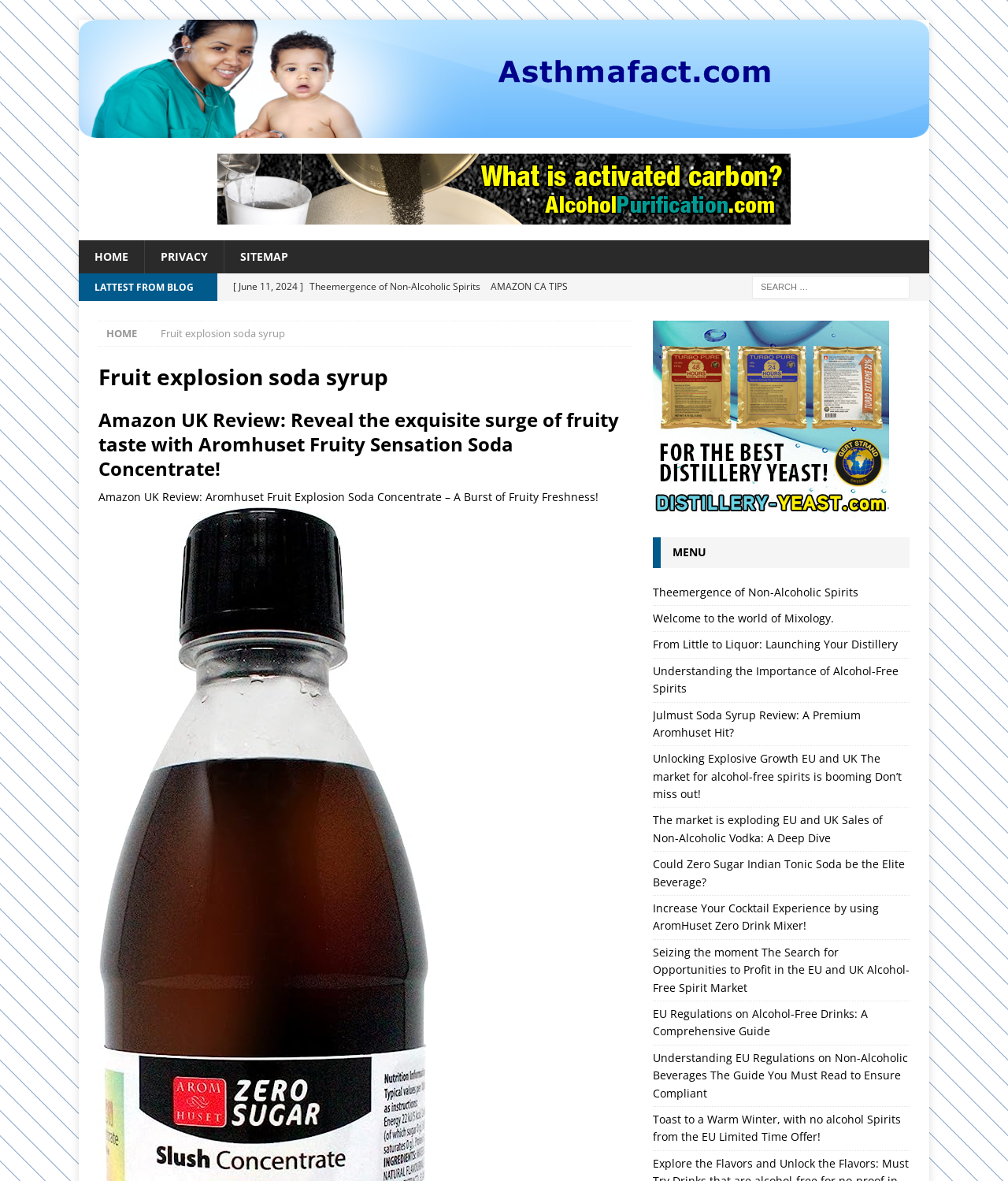Locate the bounding box coordinates of the element that should be clicked to execute the following instruction: "Read Julmust Soda Syrup Review".

[0.231, 0.345, 0.618, 0.391]